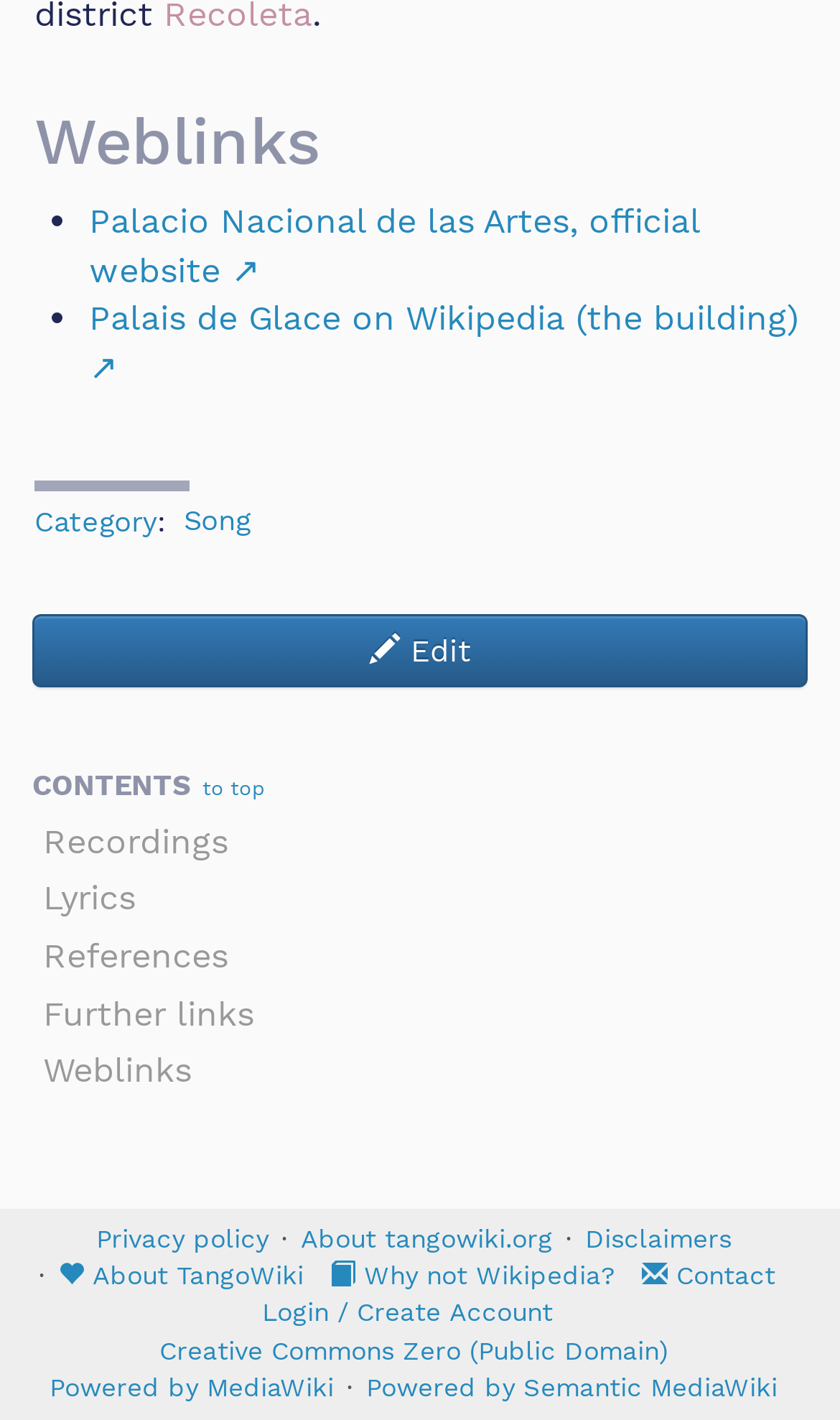Please provide the bounding box coordinates for the UI element as described: "Creative Commons Zero (Public Domain)". The coordinates must be four floats between 0 and 1, represented as [left, top, right, bottom].

[0.19, 0.94, 0.795, 0.961]